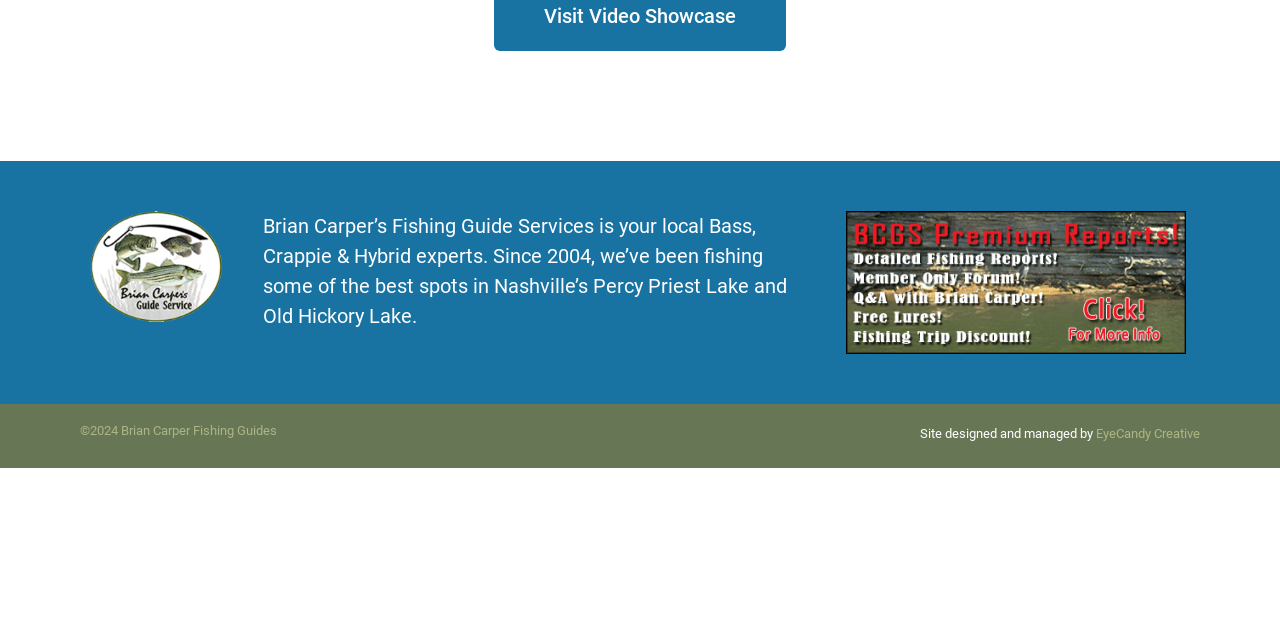Provide the bounding box coordinates for the UI element described in this sentence: "©2024 Brian Carper Fishing Guides". The coordinates should be four float values between 0 and 1, i.e., [left, top, right, bottom].

[0.062, 0.661, 0.216, 0.684]